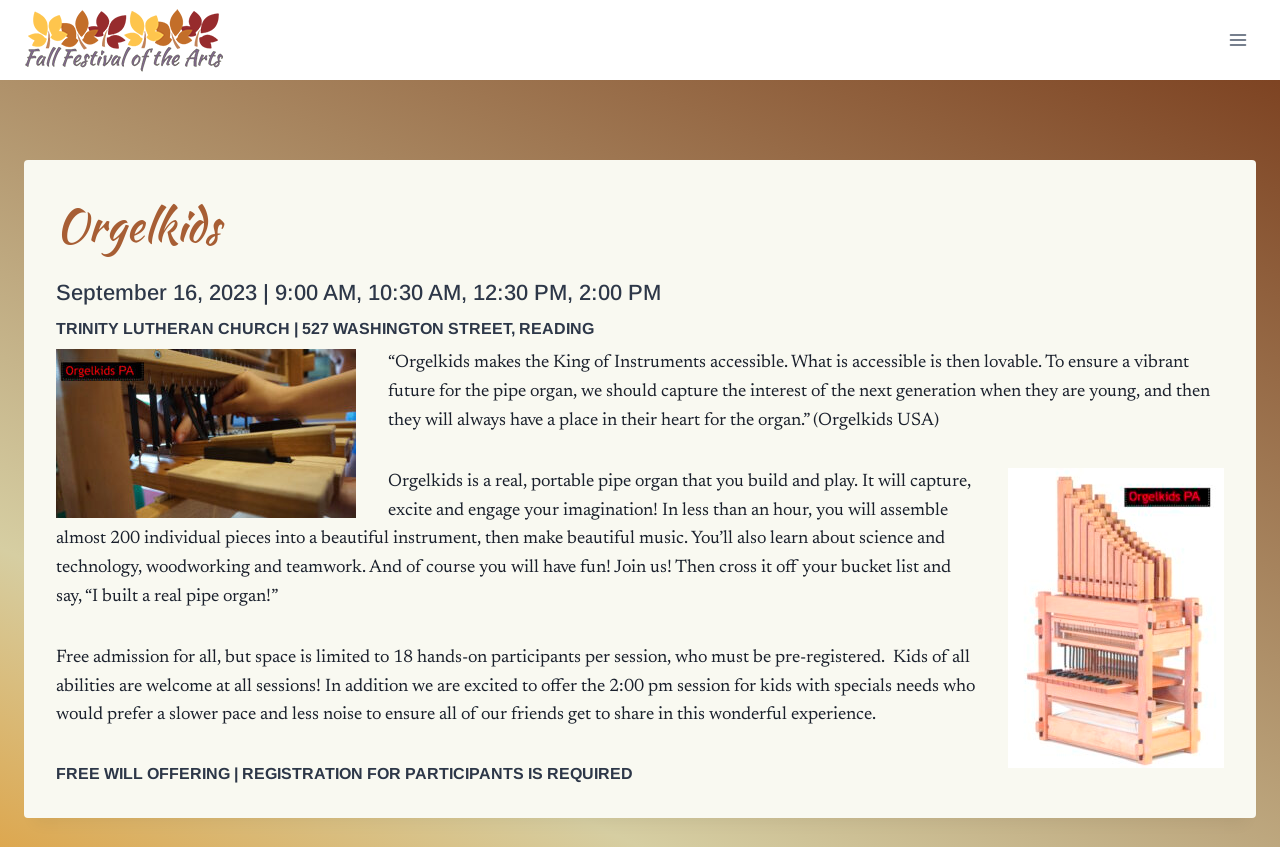What is required for participants?
Using the image, elaborate on the answer with as much detail as possible.

The webpage mentions 'REGISTRATION FOR PARTICIPANTS IS REQUIRED' which indicates that participants need to register before attending the event.